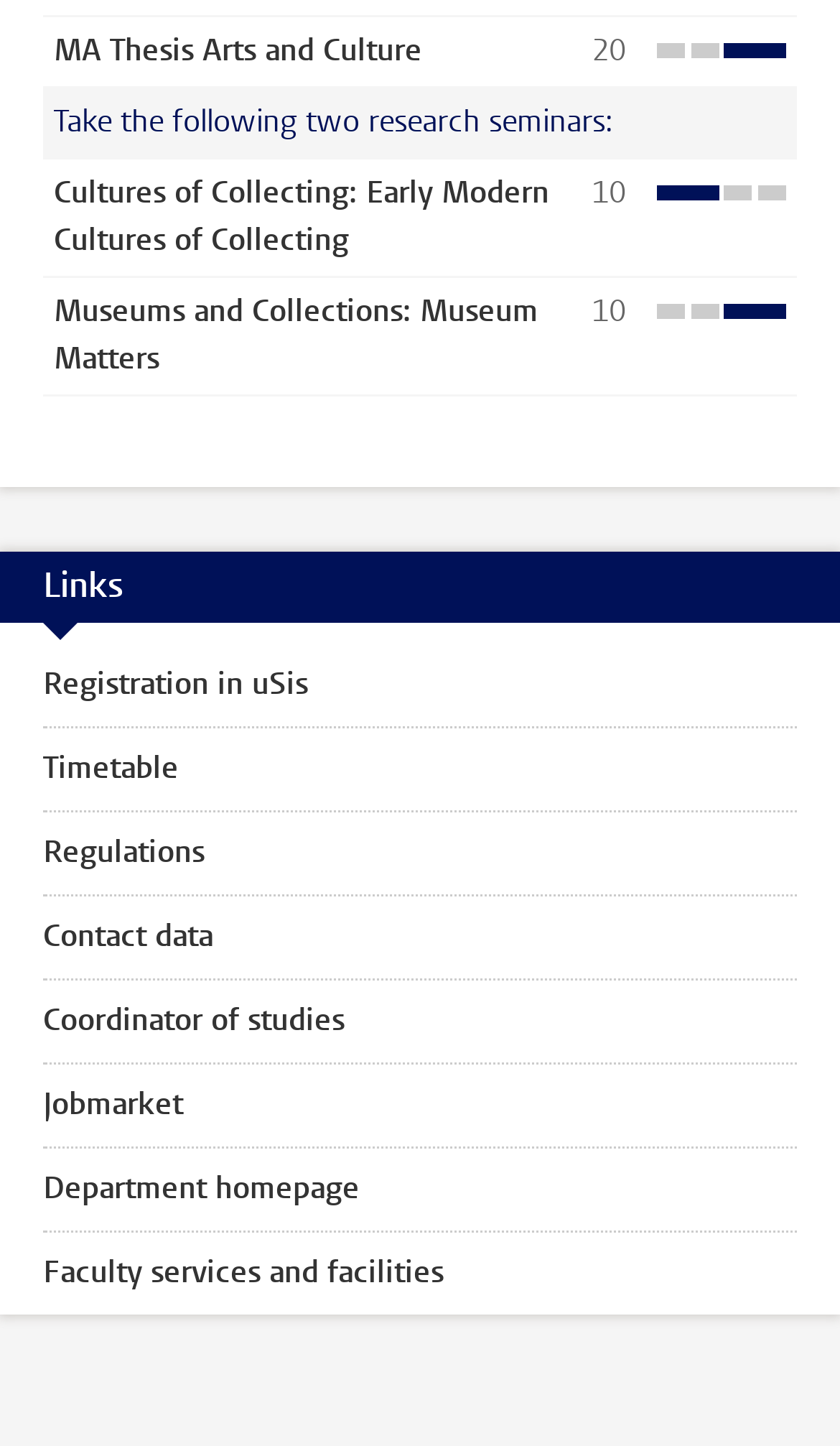Could you highlight the region that needs to be clicked to execute the instruction: "Click the 'Museums and Collections: Museum Matters' link"?

[0.064, 0.2, 0.641, 0.262]